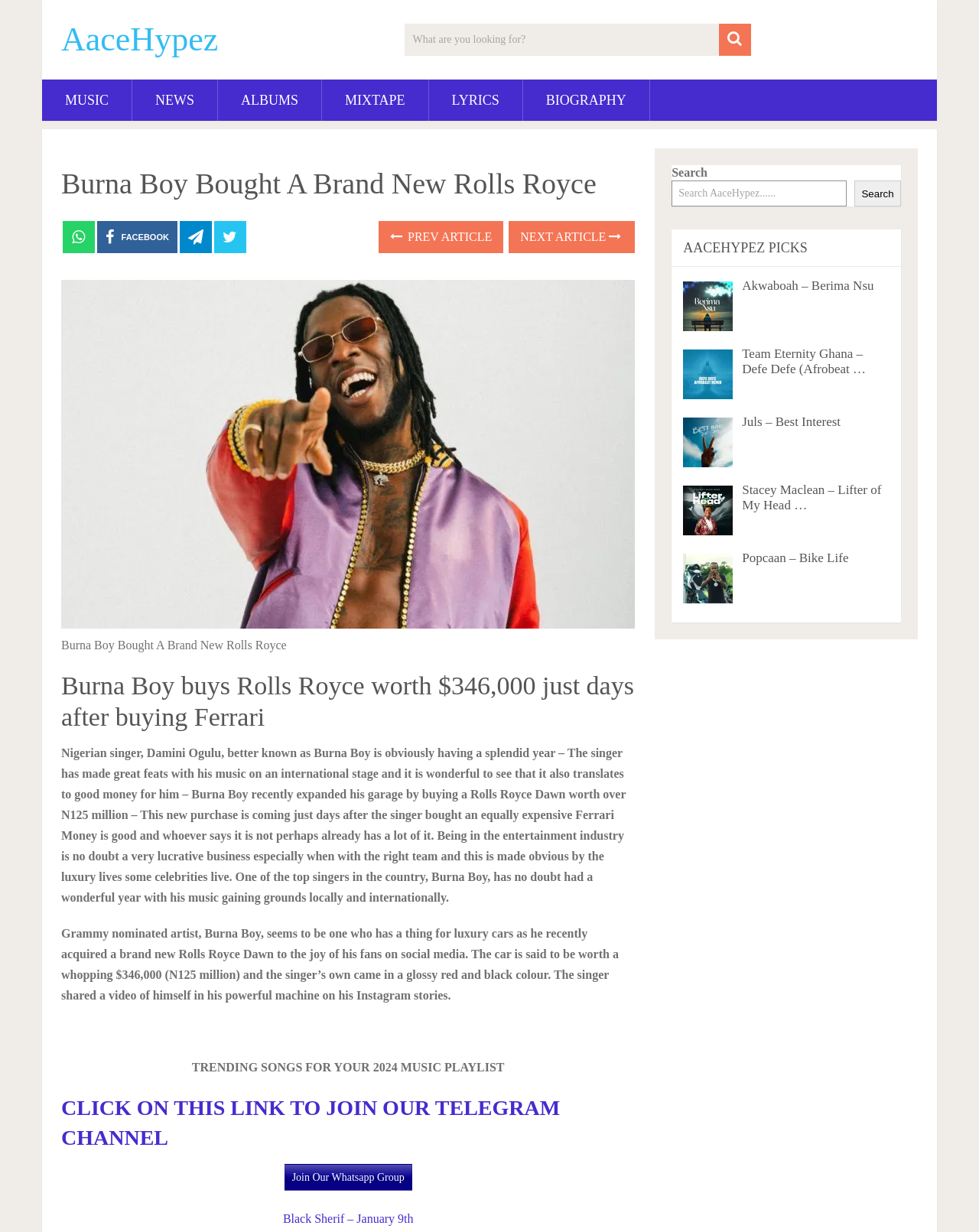Determine the bounding box coordinates for the UI element with the following description: "Juls – Best Interest". The coordinates should be four float numbers between 0 and 1, represented as [left, top, right, bottom].

[0.758, 0.336, 0.859, 0.348]